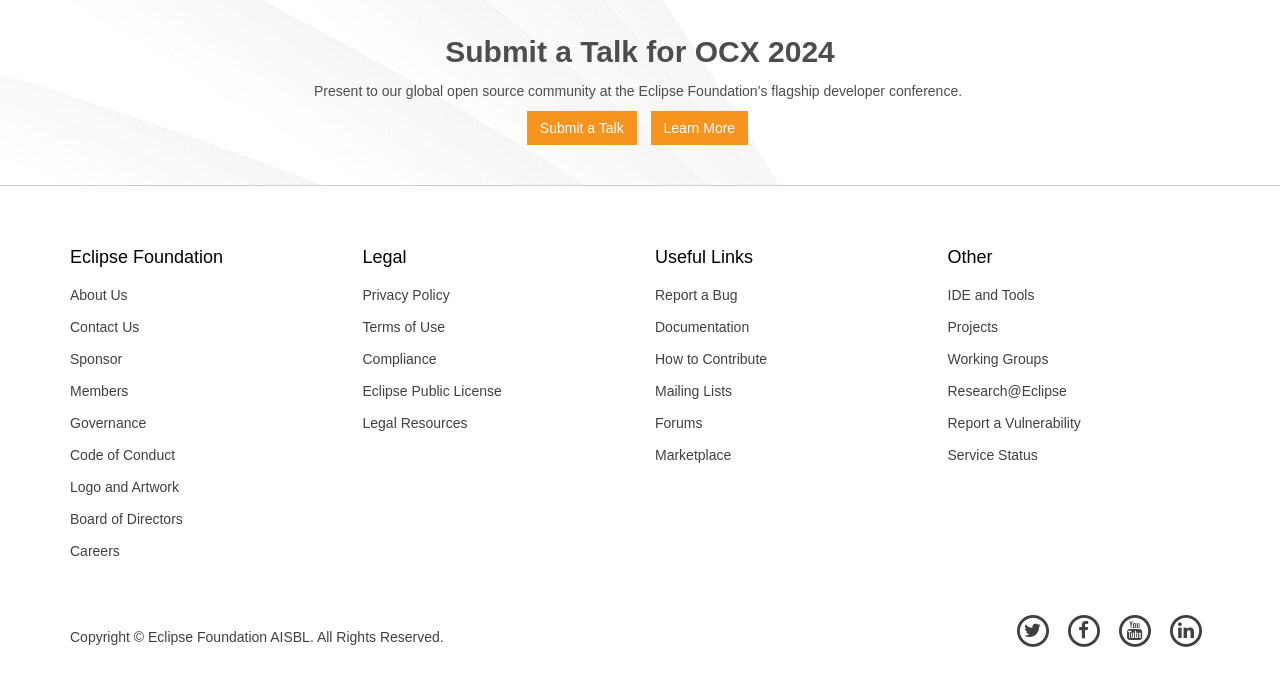Examine the screenshot and answer the question in as much detail as possible: What are the types of links present in the 'Legal' section?

The 'Legal' section contains links to 'Privacy Policy', 'Terms of Use', 'Compliance', 'Eclipse Public License', and 'Legal Resources', indicating that these are the types of links present in the 'Legal' section.